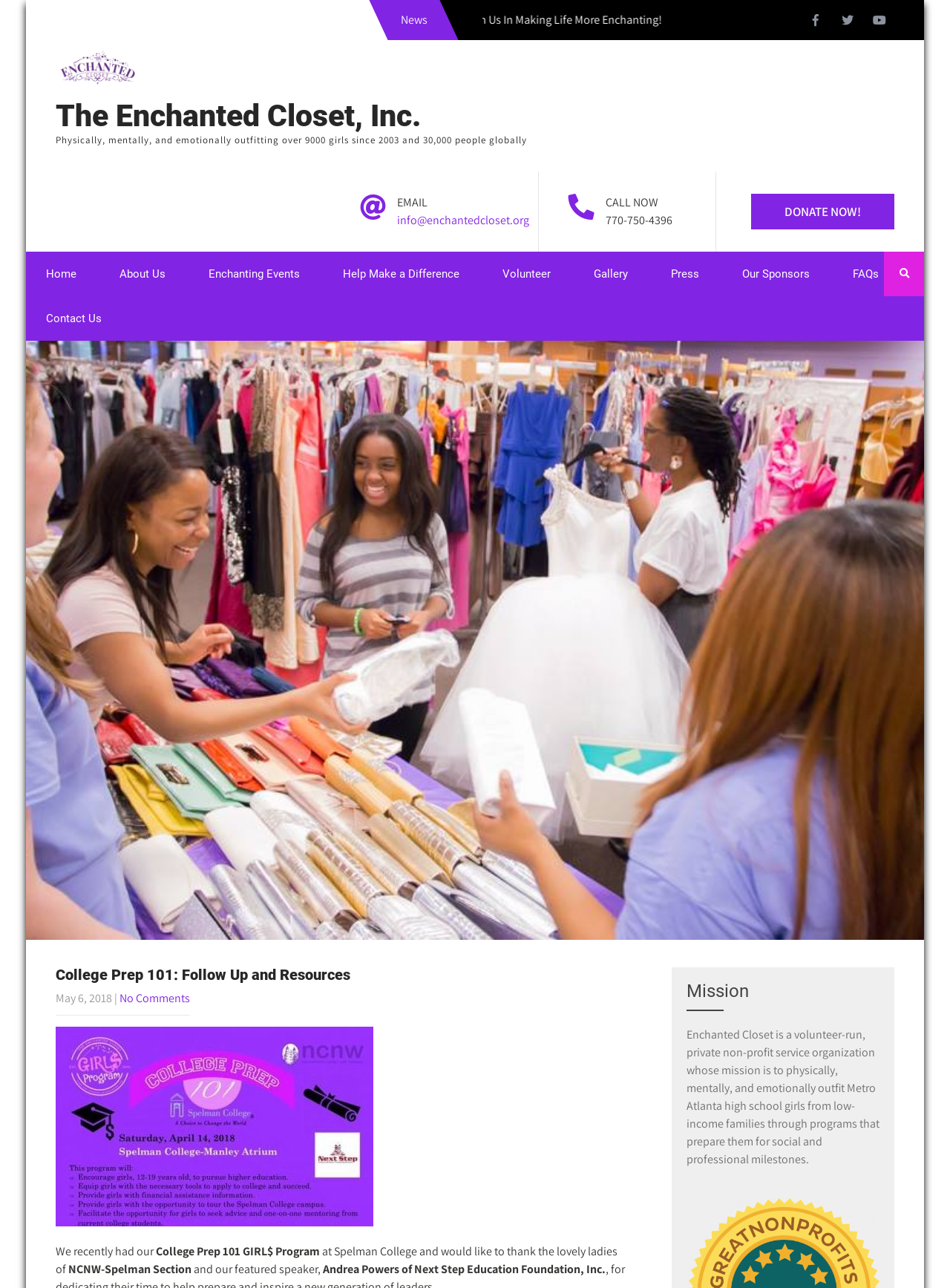Answer the following query with a single word or phrase:
What is the organization's mission?

To physically, mentally, and emotionally outfit Metro Atlanta high school girls